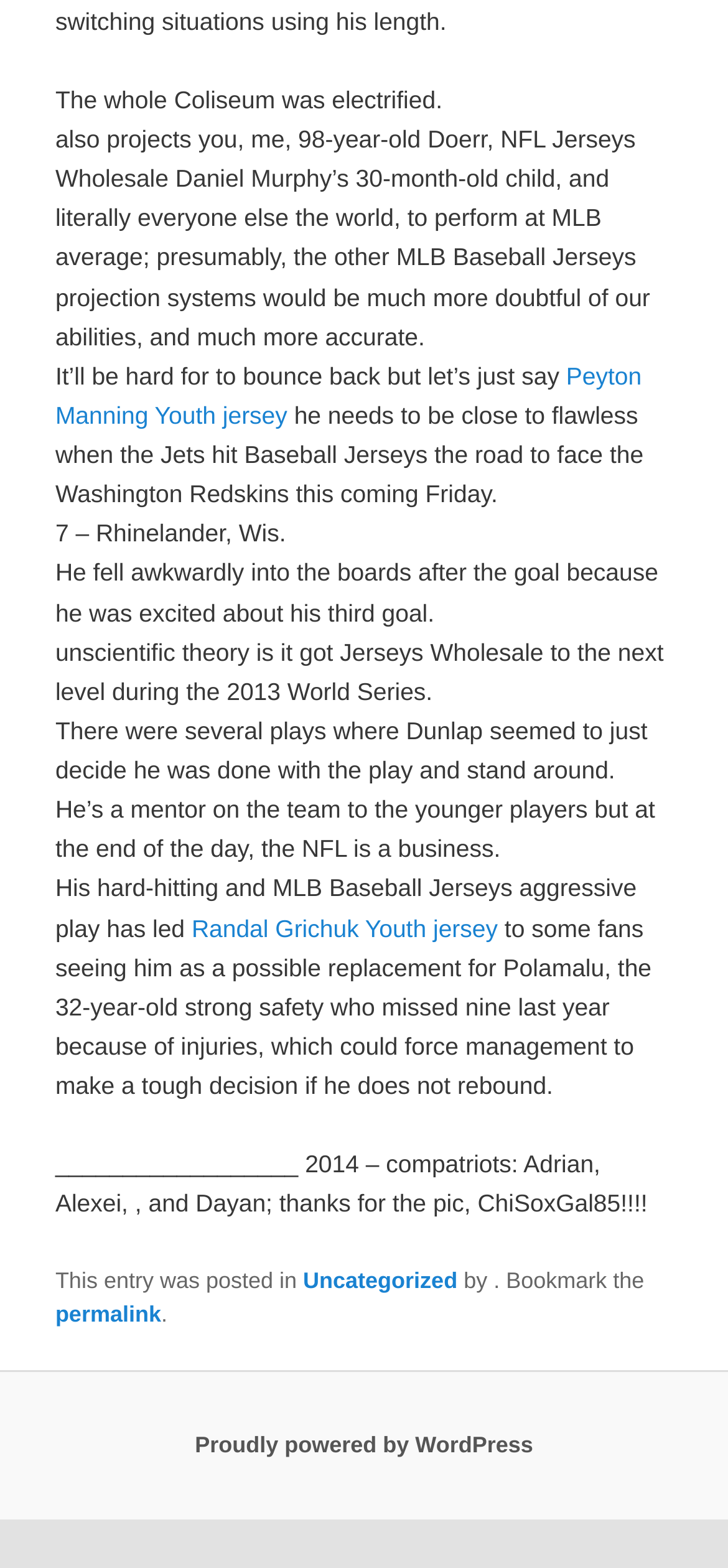Please give a short response to the question using one word or a phrase:
How many paragraphs of text are on the page?

10